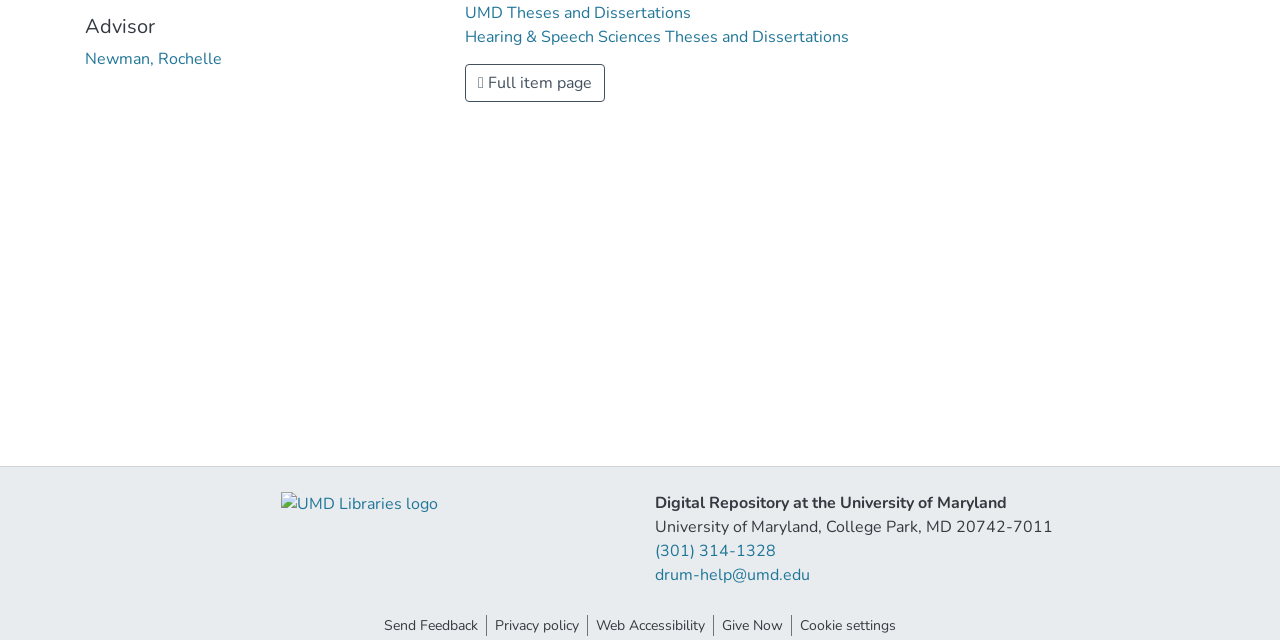Return the bounding box coordinates of the UI element that corresponds to this description: "UMD Theses and Dissertations". The coordinates must be given as four float numbers in the range of 0 and 1, [left, top, right, bottom].

[0.363, 0.004, 0.54, 0.038]